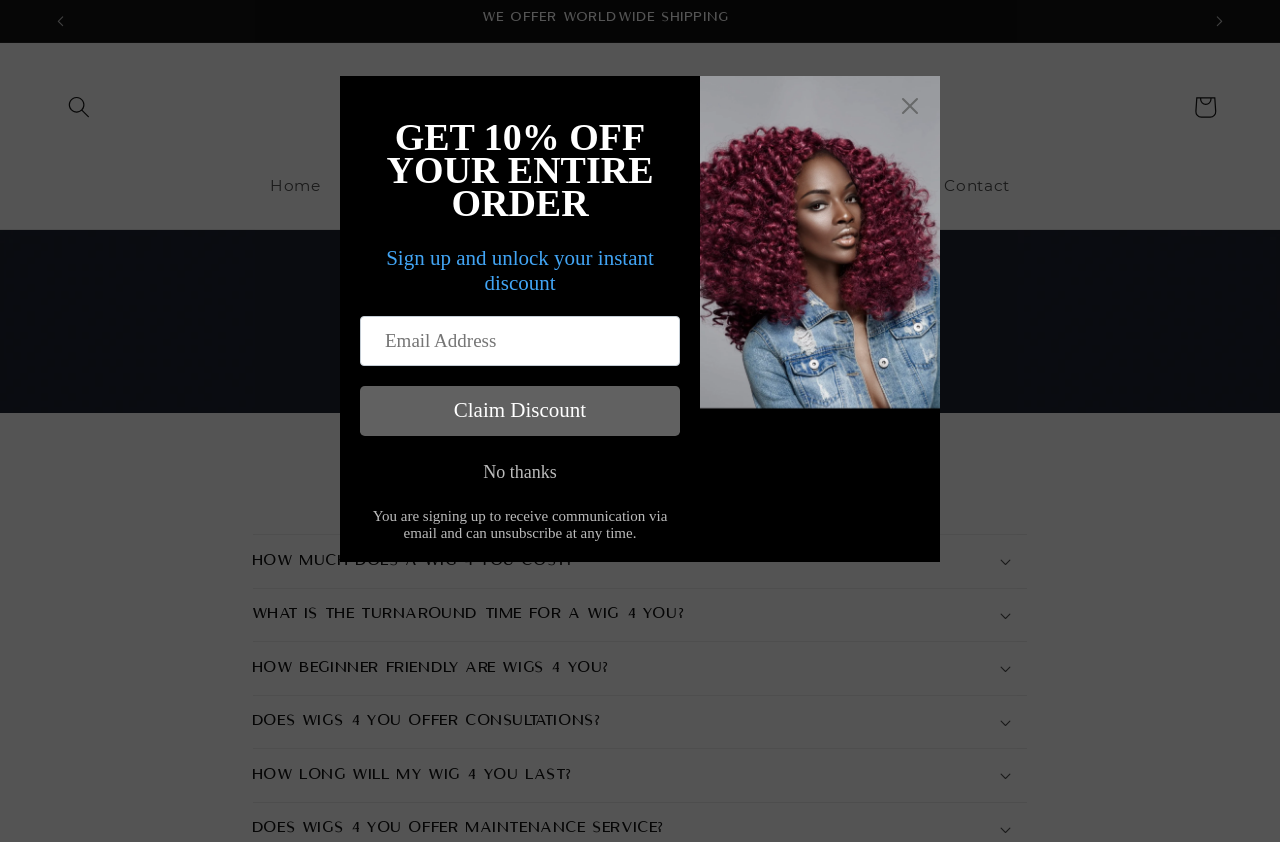What is the purpose of the 'Search' button?
Could you give a comprehensive explanation in response to this question?

The 'Search' button is likely intended to allow users to search for specific content within the website, as it has a popup dialog associated with it, suggesting that it will open a search interface when clicked.